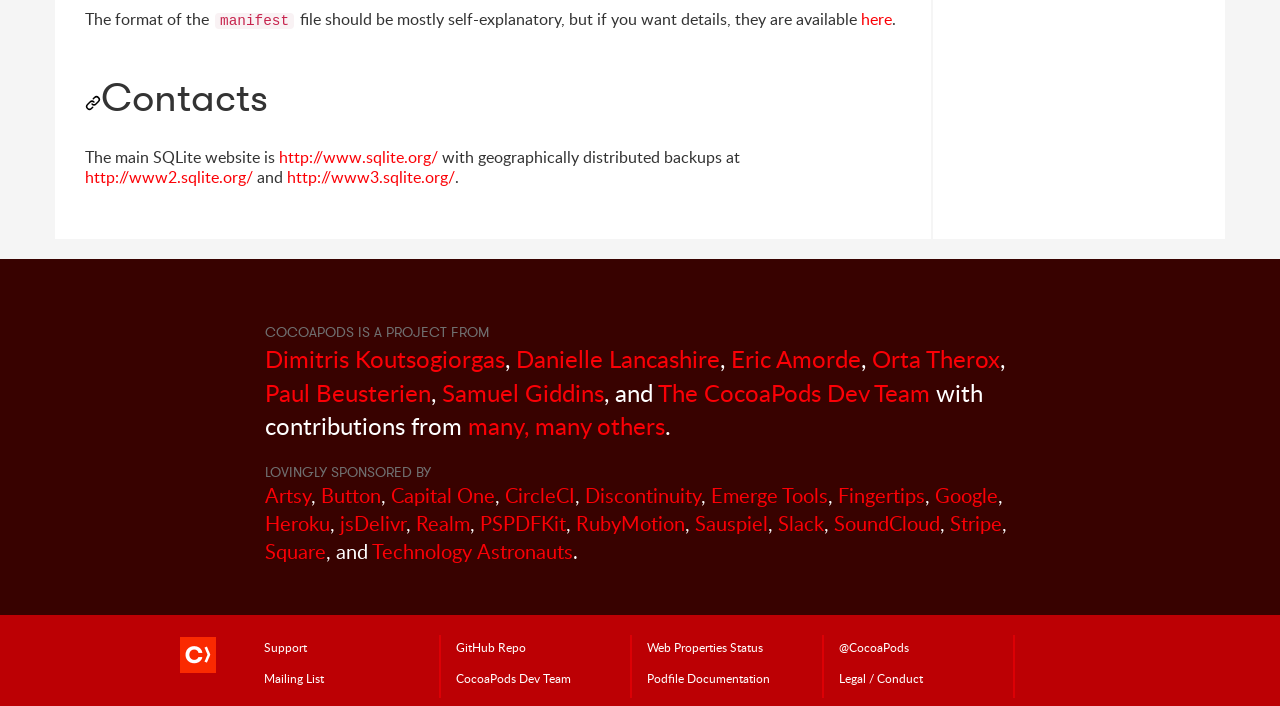Locate the bounding box coordinates of the element you need to click to accomplish the task described by this instruction: "view the Podfile documentation".

[0.505, 0.95, 0.602, 0.972]